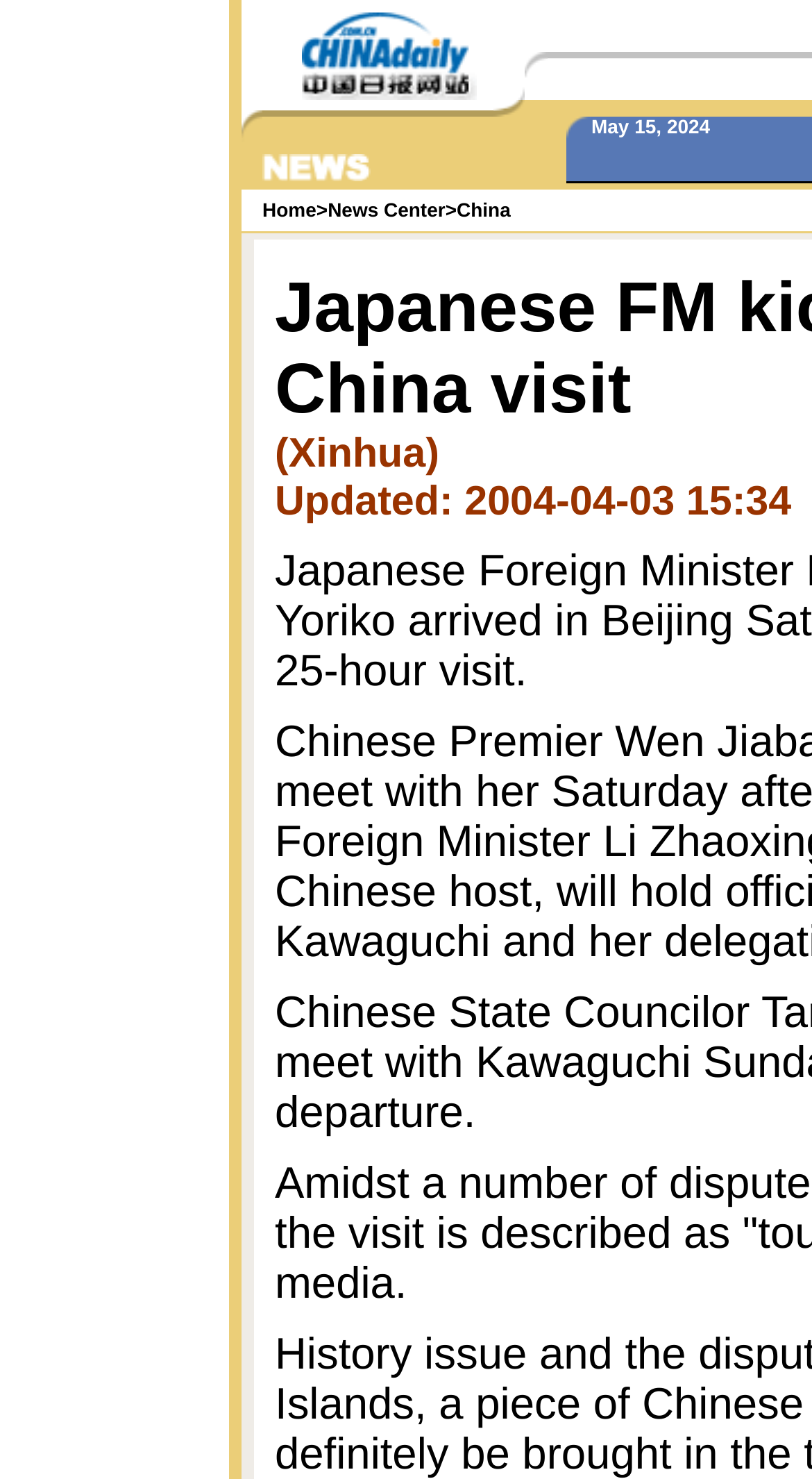Answer the following query with a single word or phrase:
How many images are on this webpage?

Many